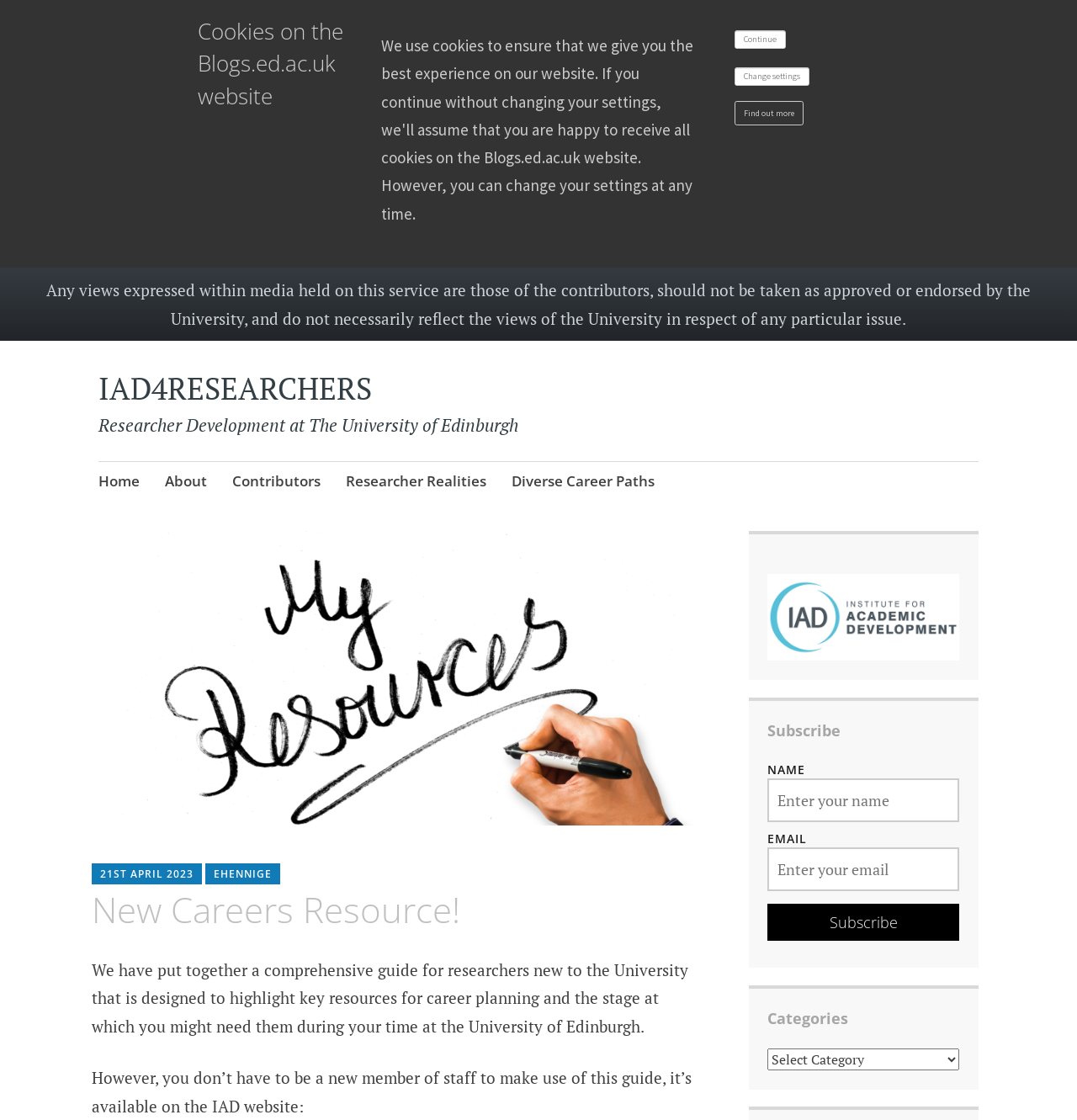Could you locate the bounding box coordinates for the section that should be clicked to accomplish this task: "Subscribe to the newsletter".

[0.713, 0.807, 0.891, 0.84]